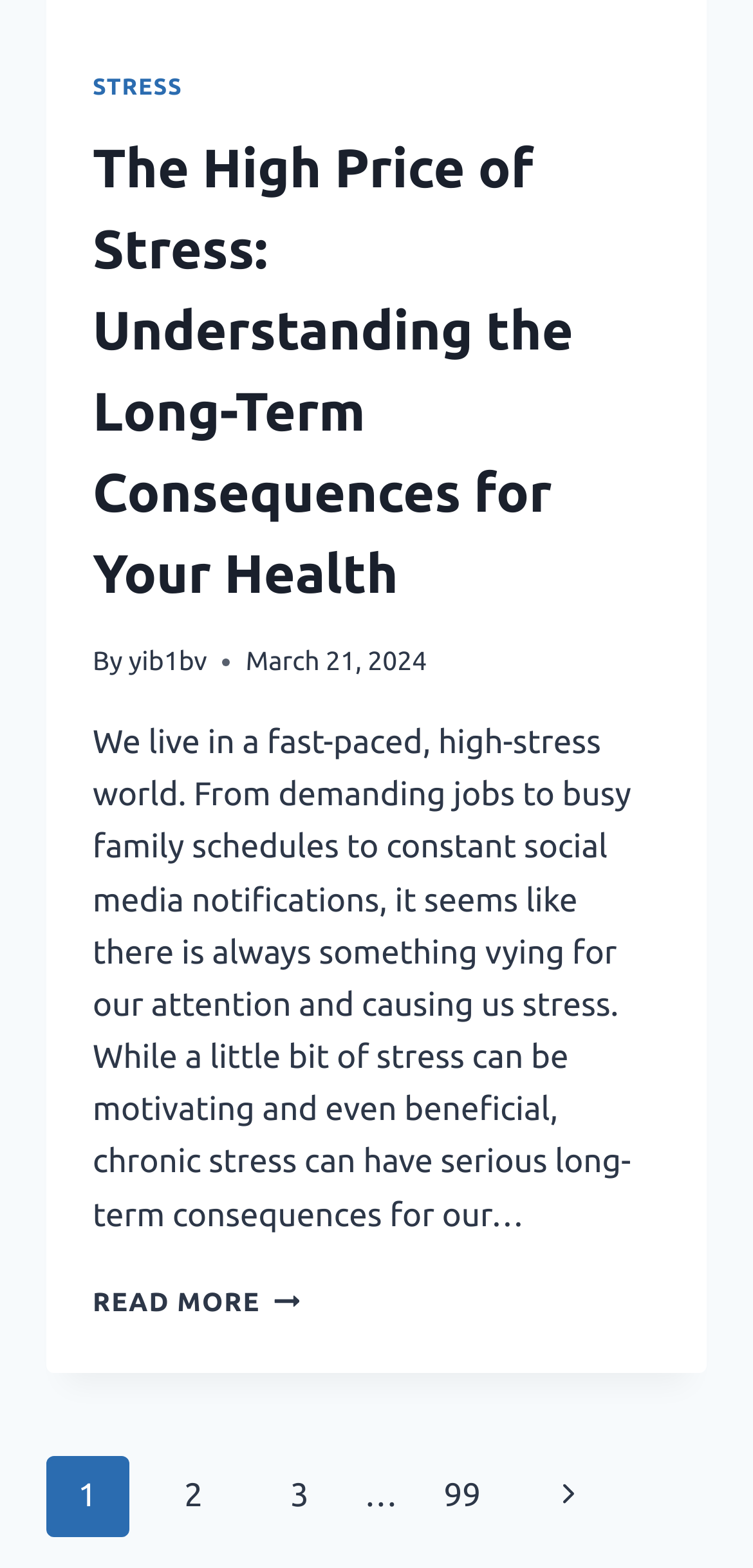For the given element description Next PageNext, determine the bounding box coordinates of the UI element. The coordinates should follow the format (top-left x, top-left y, bottom-right x, bottom-right y) and be within the range of 0 to 1.

[0.7, 0.928, 0.809, 0.98]